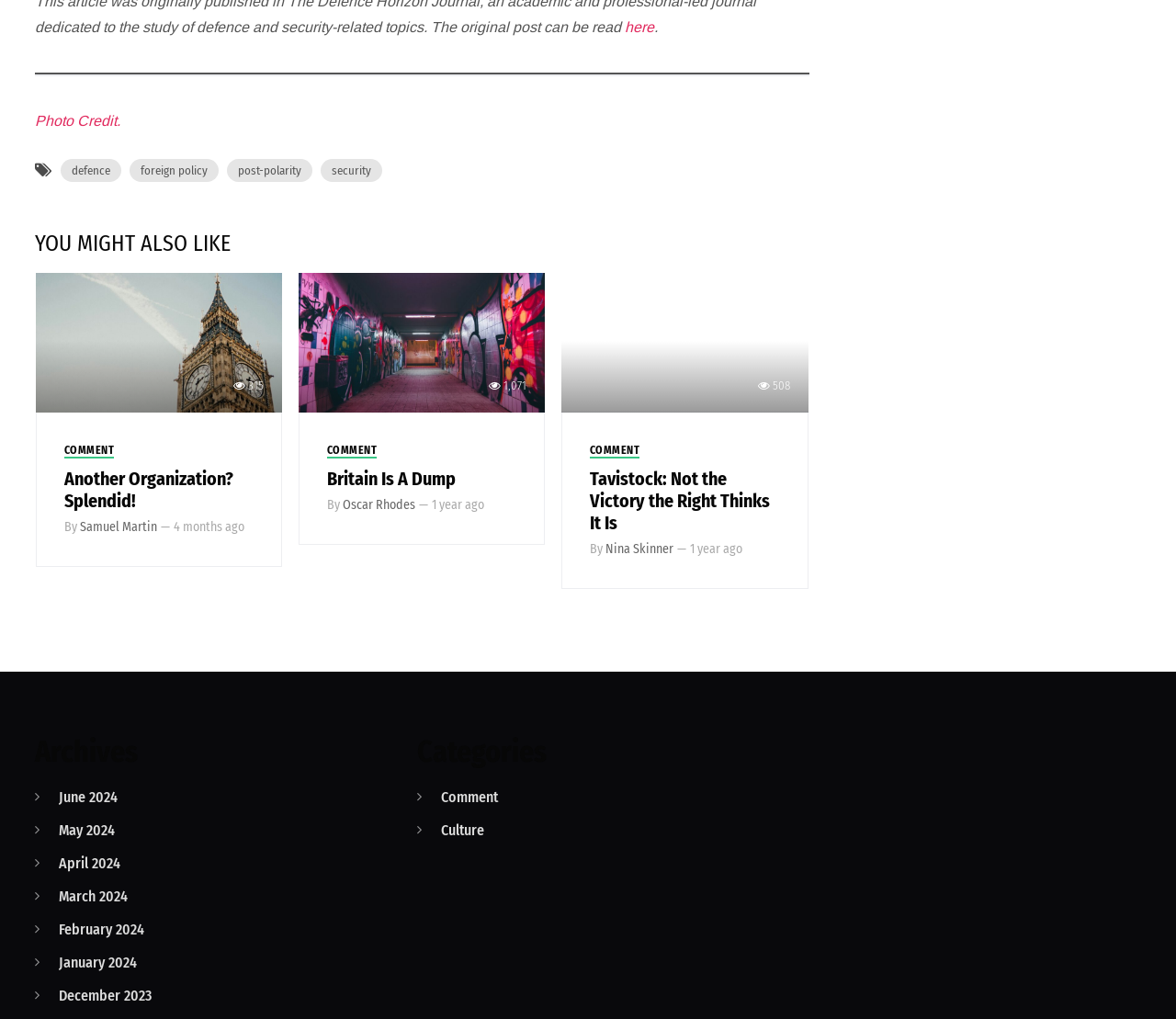Please identify the bounding box coordinates of the clickable region that I should interact with to perform the following instruction: "Browse archives for 'June 2024'". The coordinates should be expressed as four float numbers between 0 and 1, i.e., [left, top, right, bottom].

[0.05, 0.774, 0.1, 0.791]